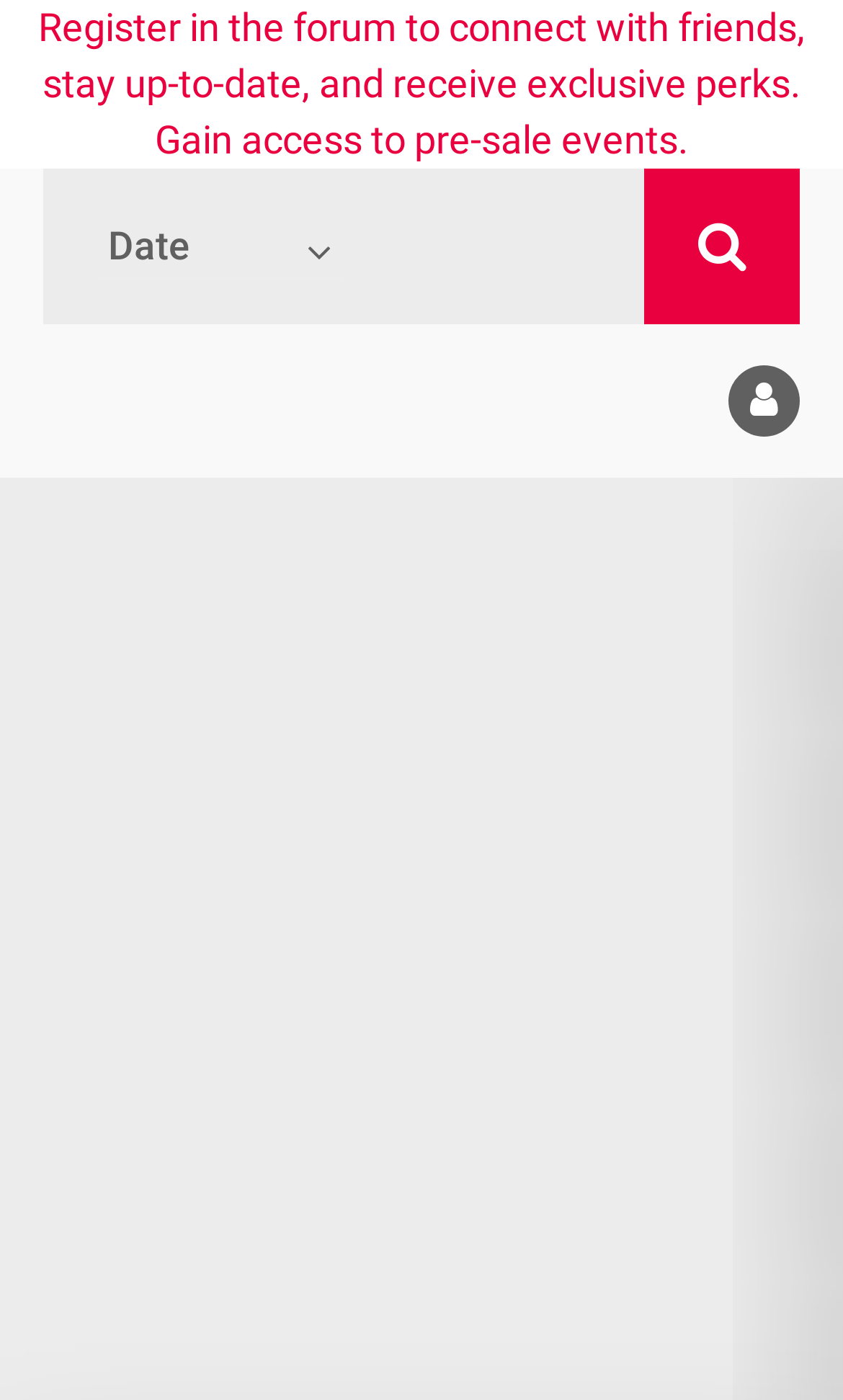Extract the primary heading text from the webpage.

SUBCULTURE THAILAND 2024: AN EDM EXTRAVAGANZA IN BANGKOK